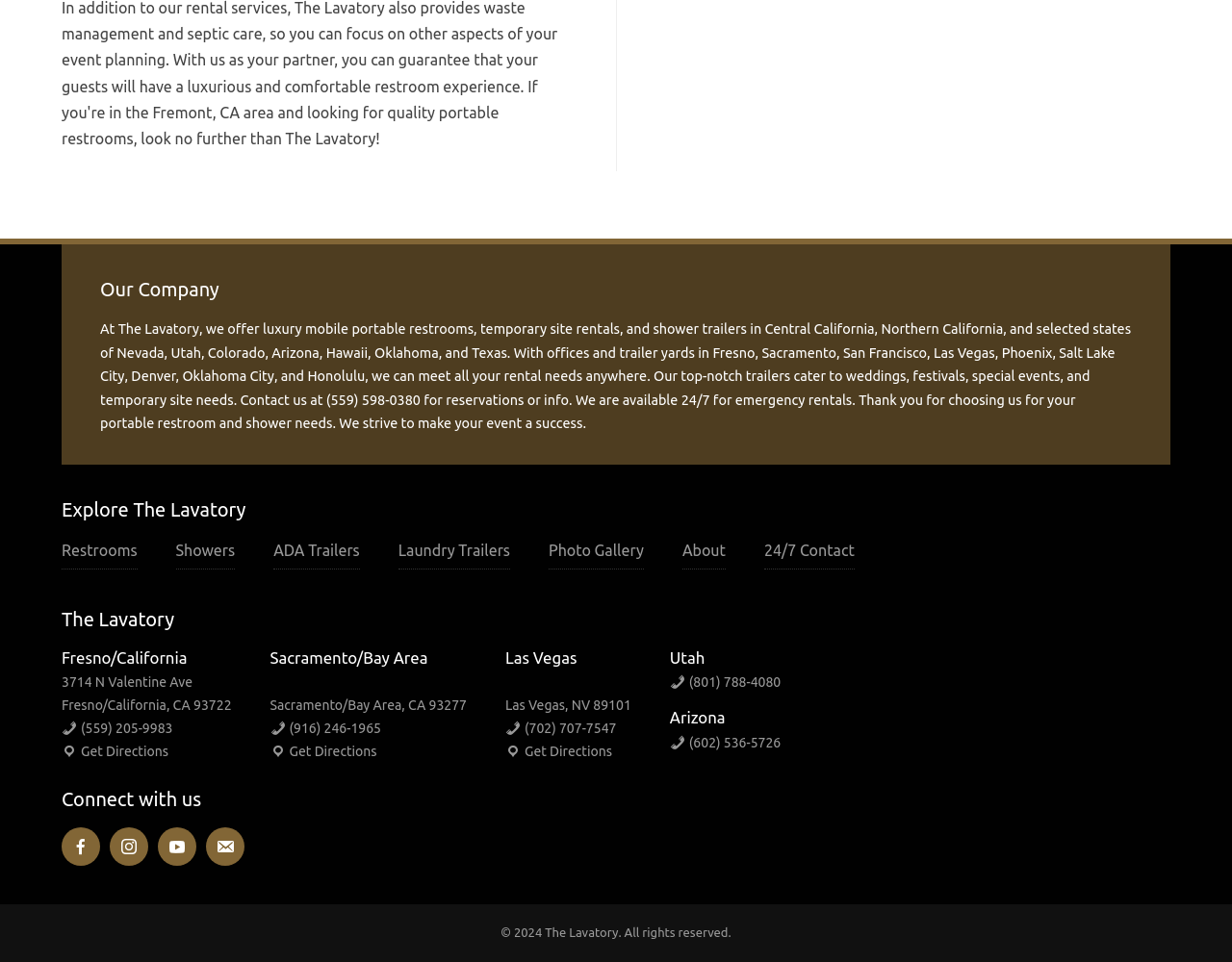Provide the bounding box coordinates of the HTML element this sentence describes: "Get Directions". The bounding box coordinates consist of four float numbers between 0 and 1, i.e., [left, top, right, bottom].

[0.219, 0.773, 0.306, 0.789]